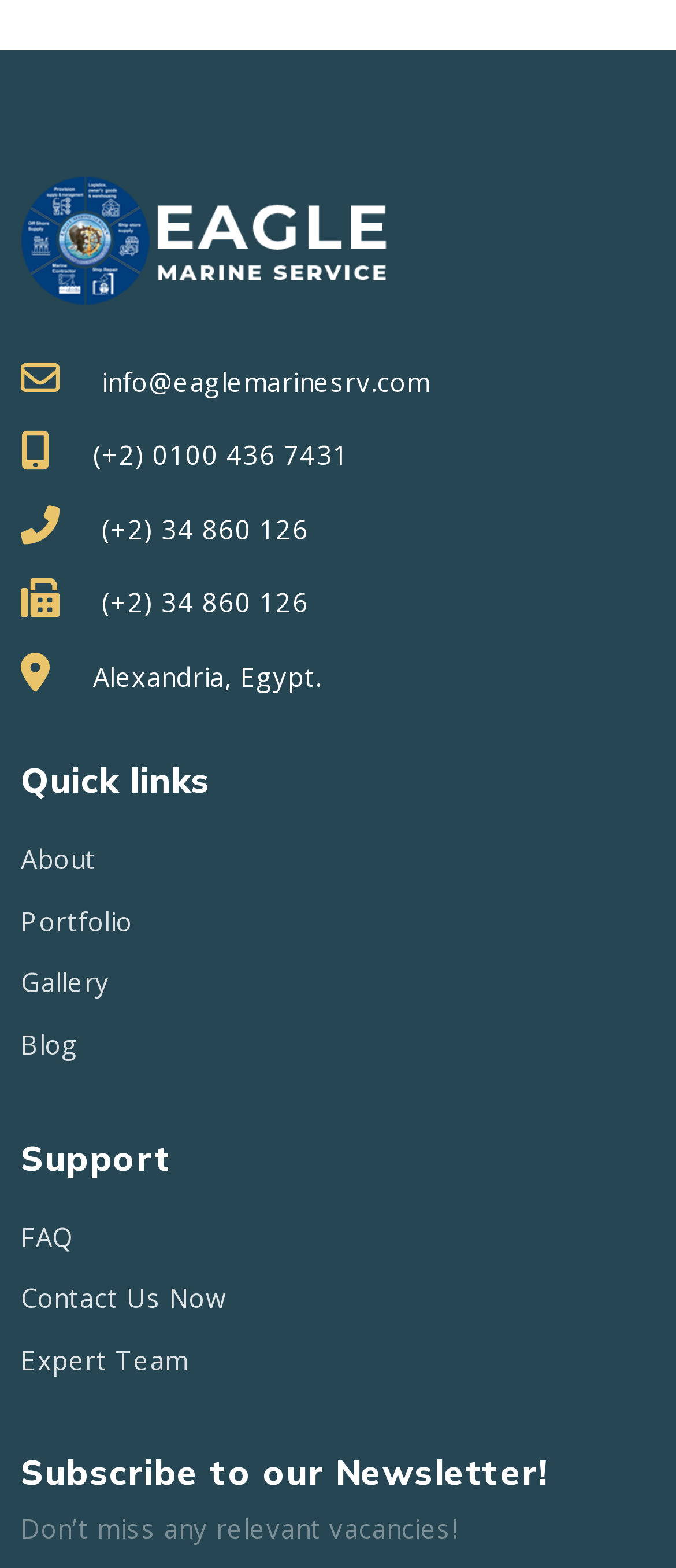Find the bounding box coordinates for the area that must be clicked to perform this action: "View the portfolio".

[0.031, 0.576, 0.196, 0.598]